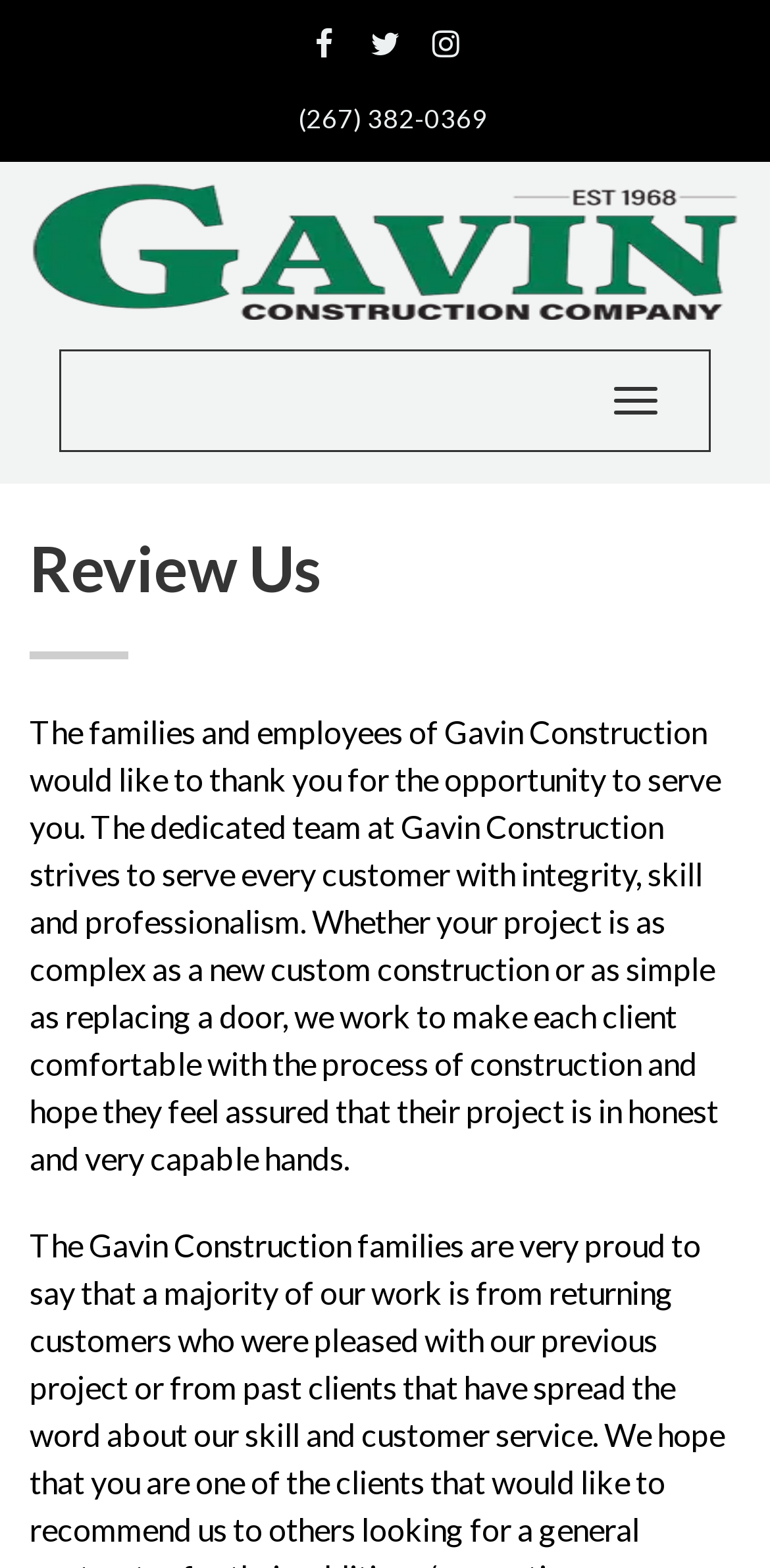Analyze and describe the webpage in a detailed narrative.

The webpage is about Gavin Construction Company, with a focus on customer reviews. At the top left, there is a logo of the company, which is an image with the text "Gavin Construction Company". Below the logo, there is a phone number "(267) 382-0369" displayed prominently. 

To the right of the phone number, there are three social media links, represented by icons, arranged horizontally. Above these icons, there is a main navigation link "Gavin Construction Company" that spans almost the entire width of the page.

Further down, there is a heading "Review Us" in a large font, followed by a paragraph of text that expresses the company's gratitude to its customers and describes its commitment to serving them with integrity, skill, and professionalism. This paragraph takes up most of the page's content area.

At the top right, there is a button labeled "Toggle navigation", which suggests that the webpage has a responsive design that can be adapted for different screen sizes.